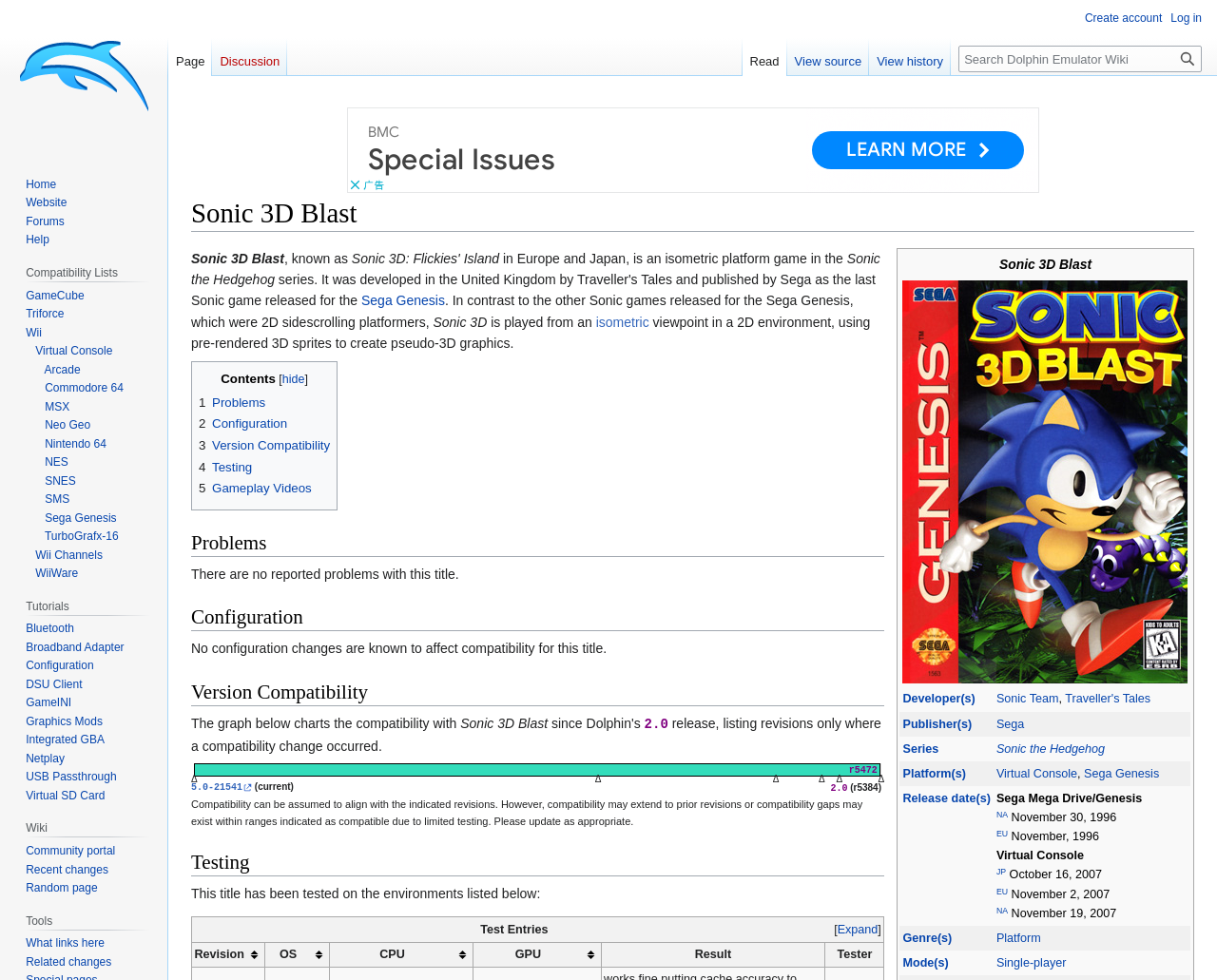What is the mode of Sonic 3D Blast?
Based on the screenshot, respond with a single word or phrase.

Single-player